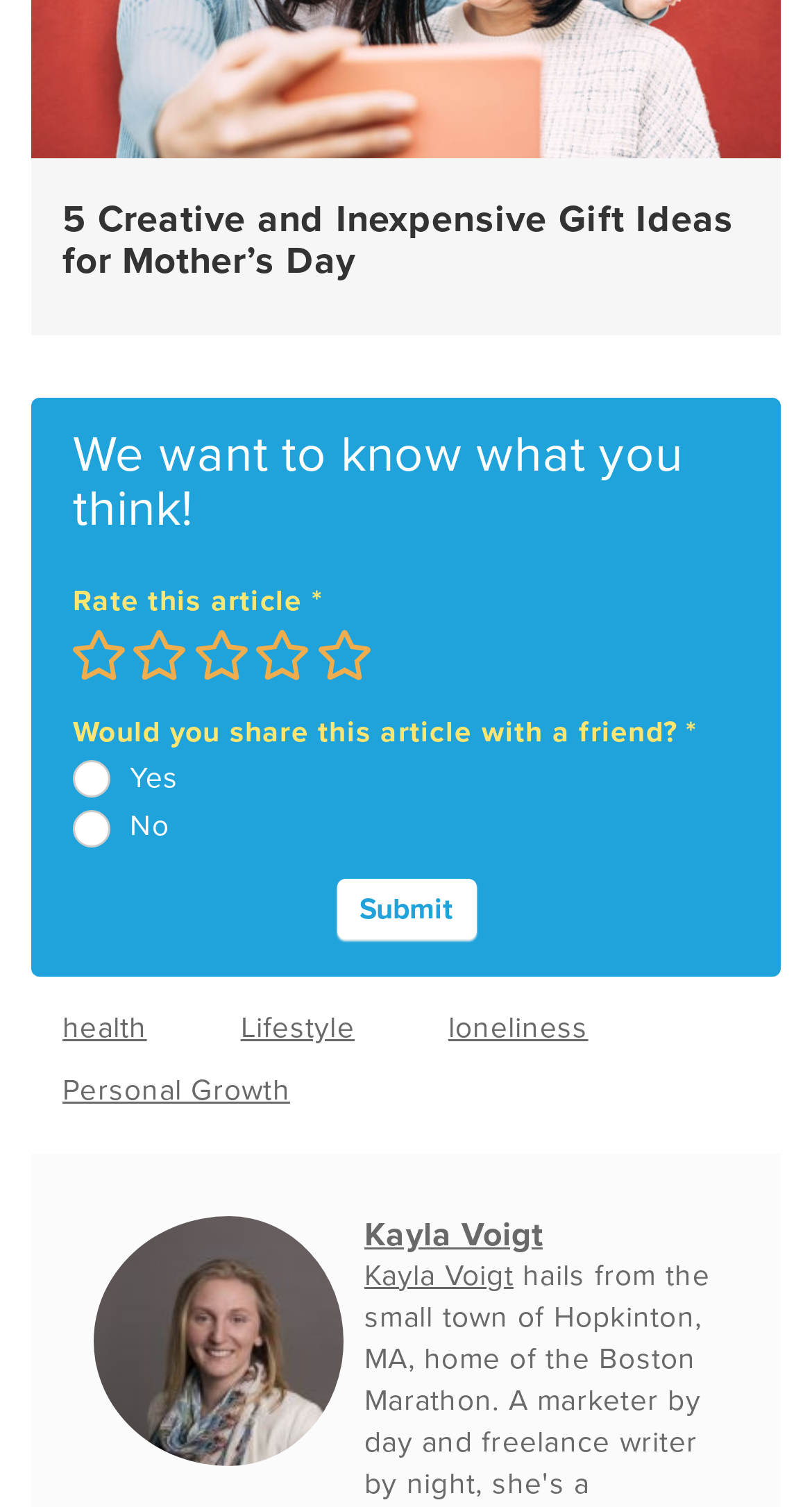What is the topic of the article?
Kindly offer a detailed explanation using the data available in the image.

The topic of the article can be determined by reading the heading '5 Creative and Inexpensive Gift Ideas for Mother’s Day' which is located at the top of the webpage.